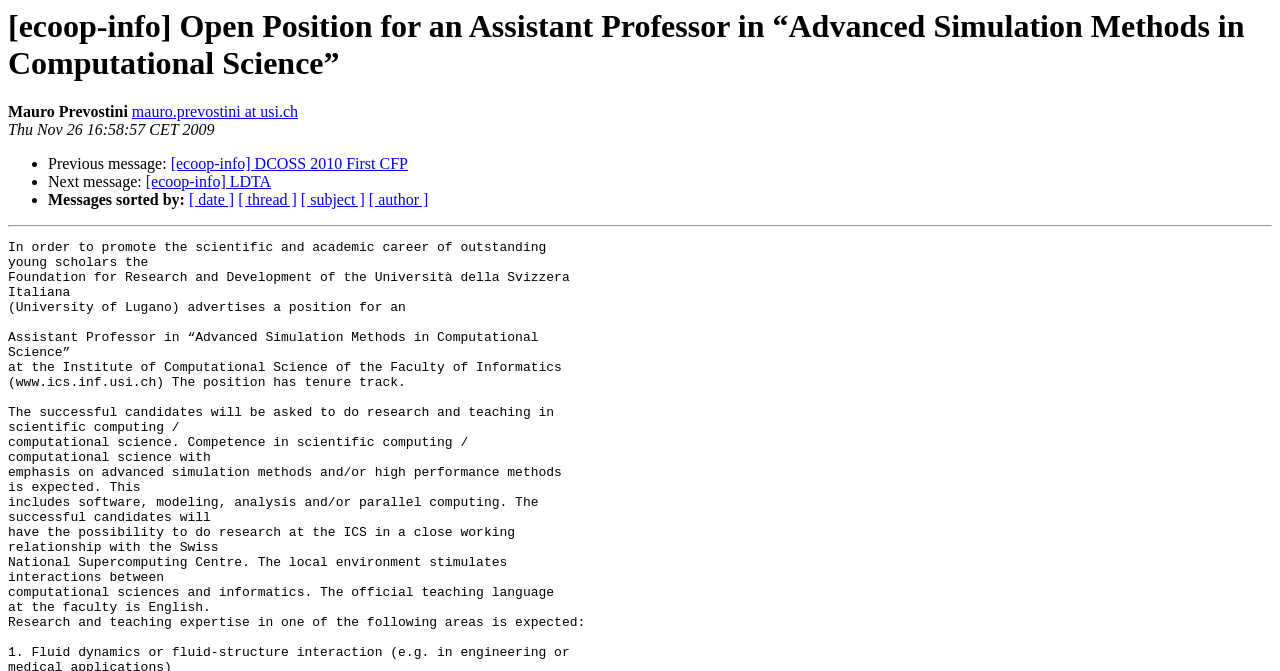Determine the bounding box of the UI component based on this description: "[ecoop-info] DCOSS 2010 First CFP". The bounding box coordinates should be four float values between 0 and 1, i.e., [left, top, right, bottom].

[0.133, 0.232, 0.319, 0.257]